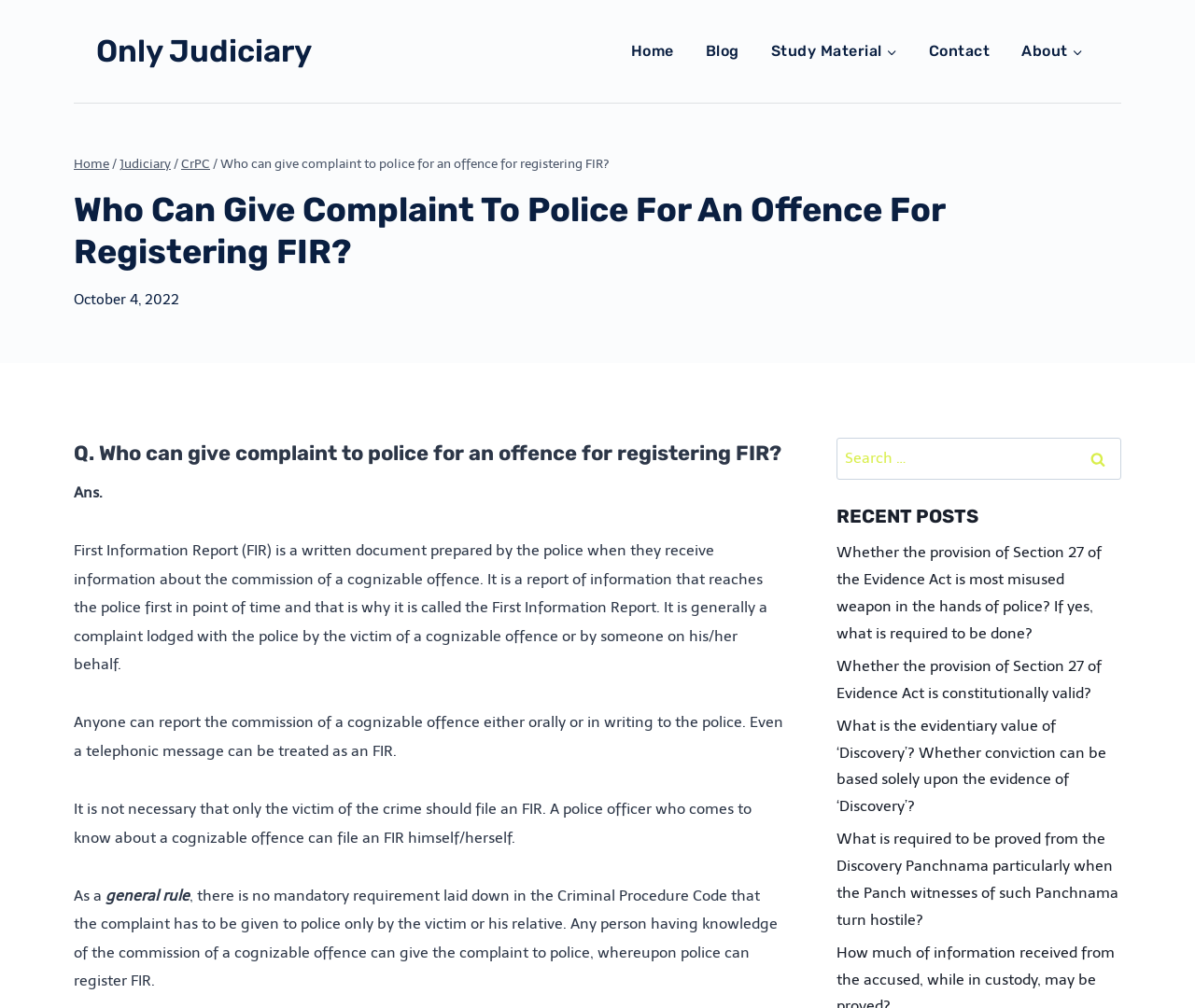Given the description "Home", provide the bounding box coordinates of the corresponding UI element.

[0.514, 0.037, 0.577, 0.065]